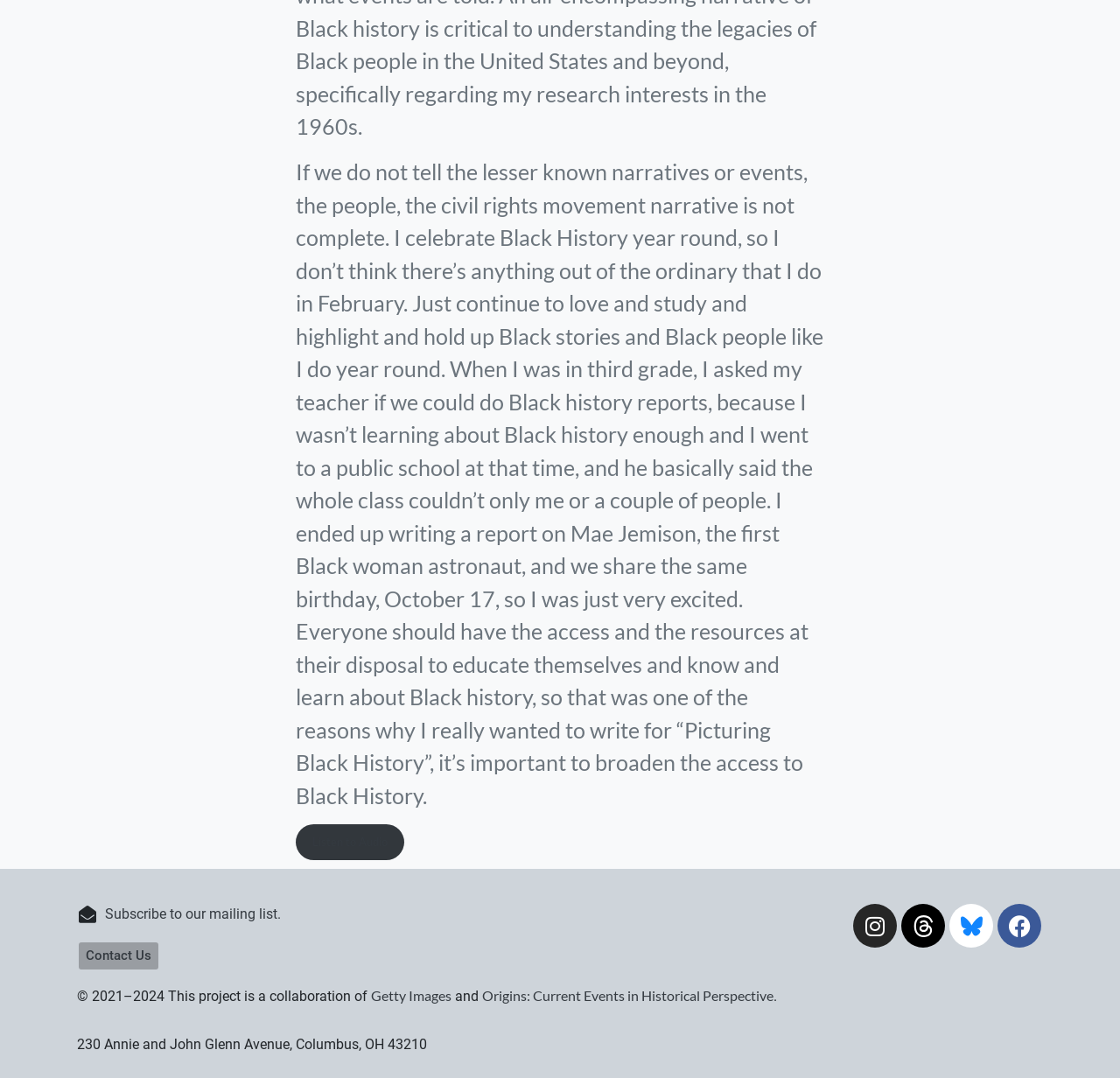Please specify the bounding box coordinates of the clickable region necessary for completing the following instruction: "Listen to the audio". The coordinates must consist of four float numbers between 0 and 1, i.e., [left, top, right, bottom].

[0.264, 0.765, 0.361, 0.798]